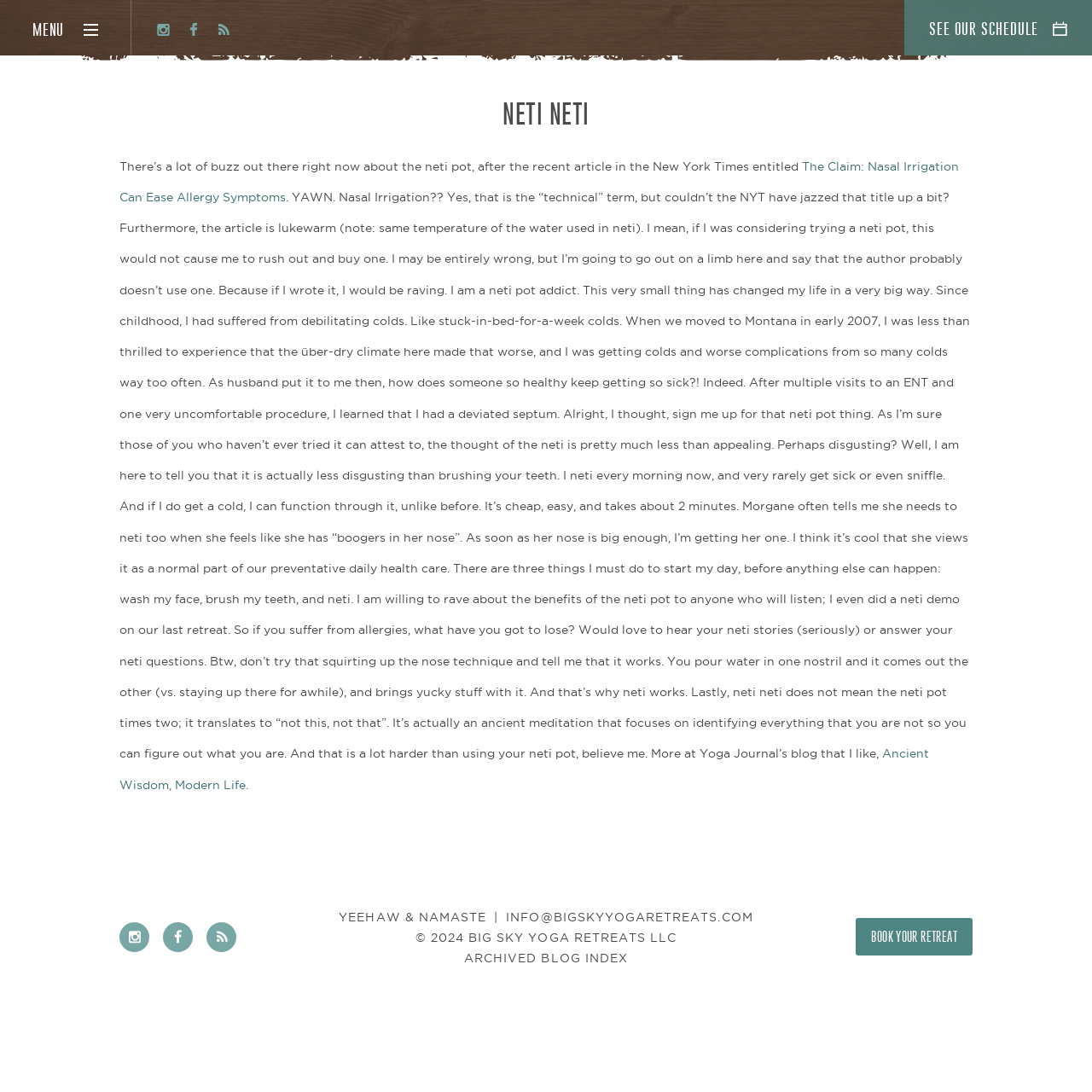Identify the bounding box coordinates of the specific part of the webpage to click to complete this instruction: "Read the article about nasal irrigation".

[0.109, 0.146, 0.734, 0.158]